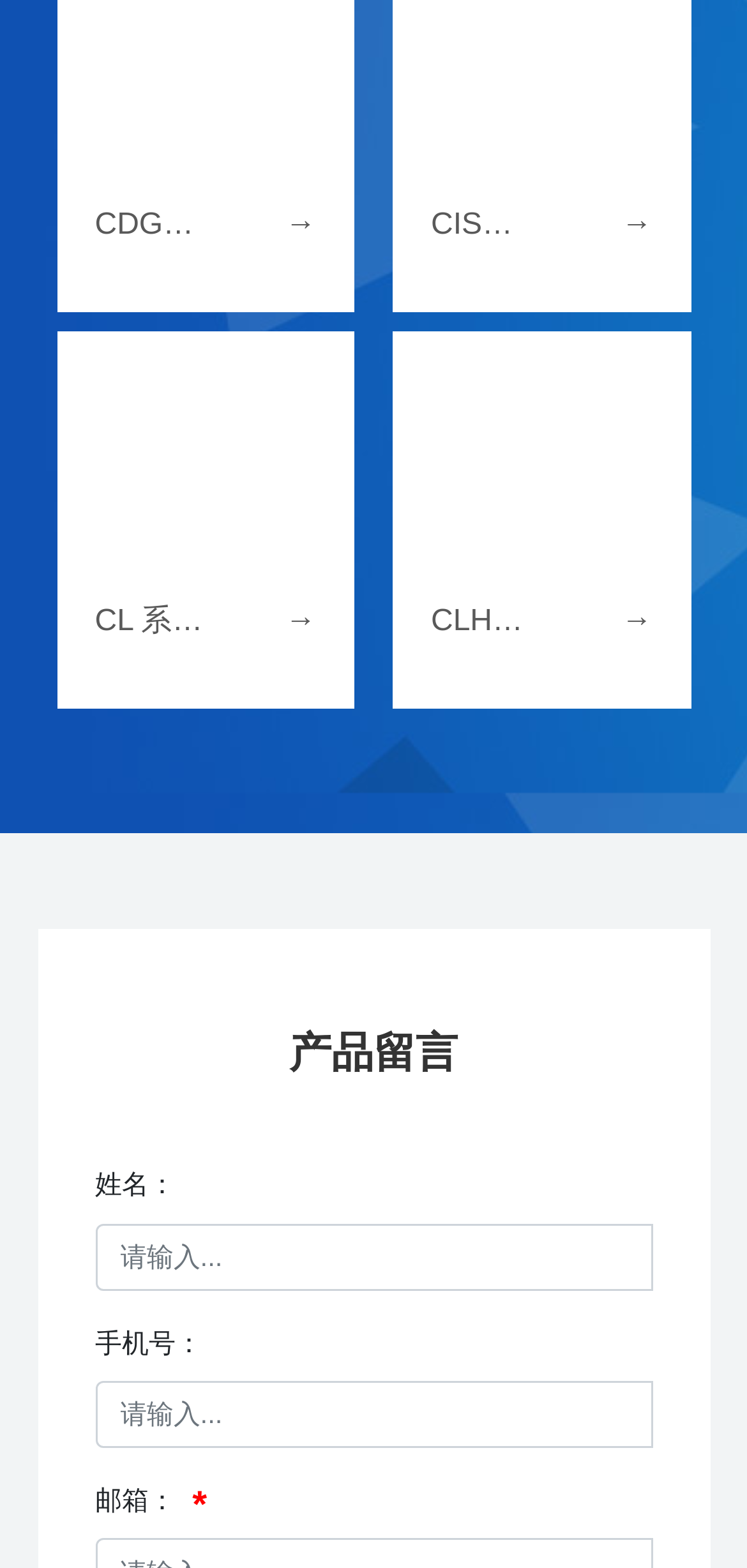Determine the bounding box coordinates for the region that must be clicked to execute the following instruction: "click CL 系列船用立式离心泵".

[0.127, 0.386, 0.271, 0.495]